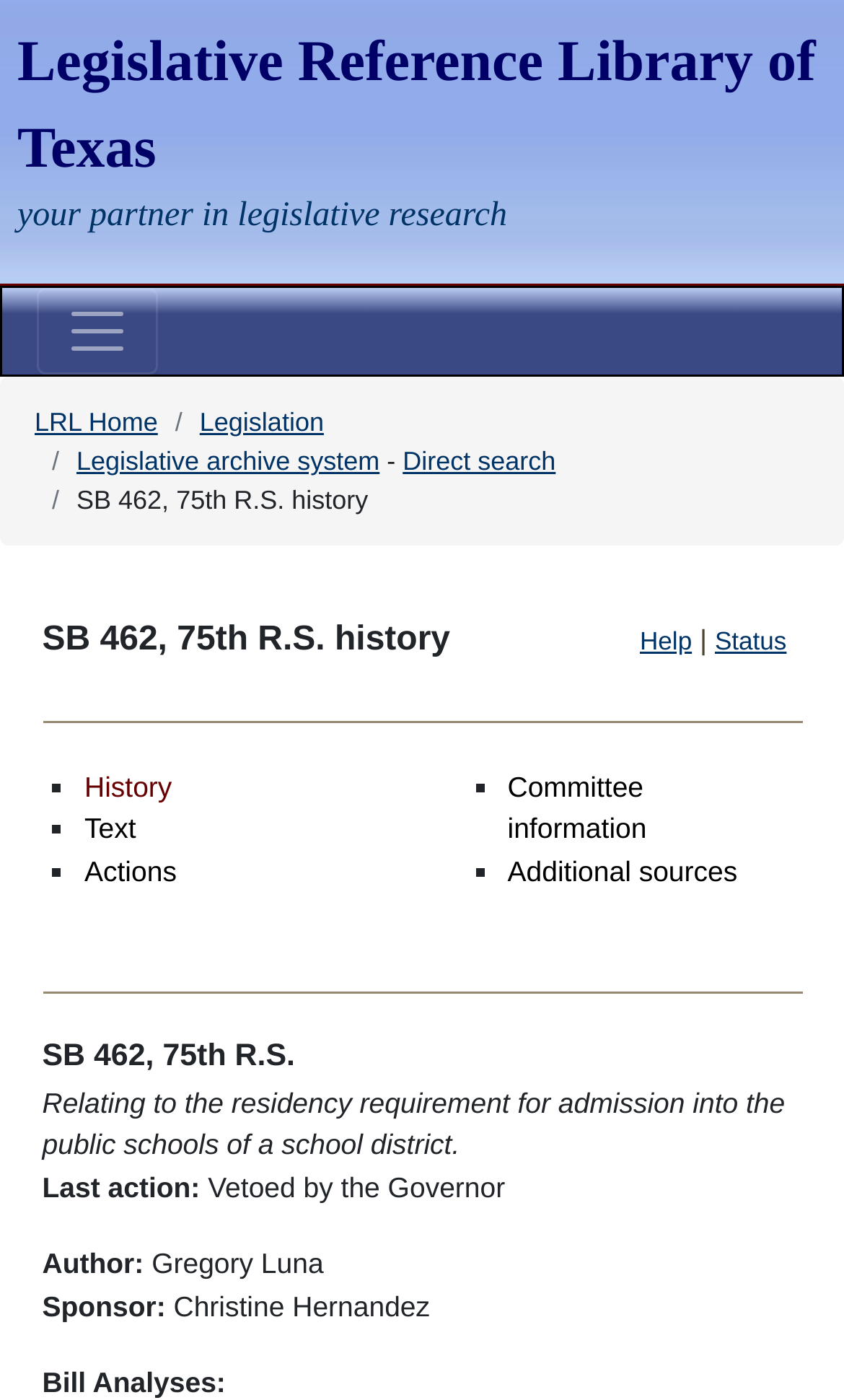Using the given description, provide the bounding box coordinates formatted as (top-left x, top-left y, bottom-right x, bottom-right y), with all values being floating point numbers between 0 and 1. Description: Legislative archive system

[0.091, 0.319, 0.45, 0.34]